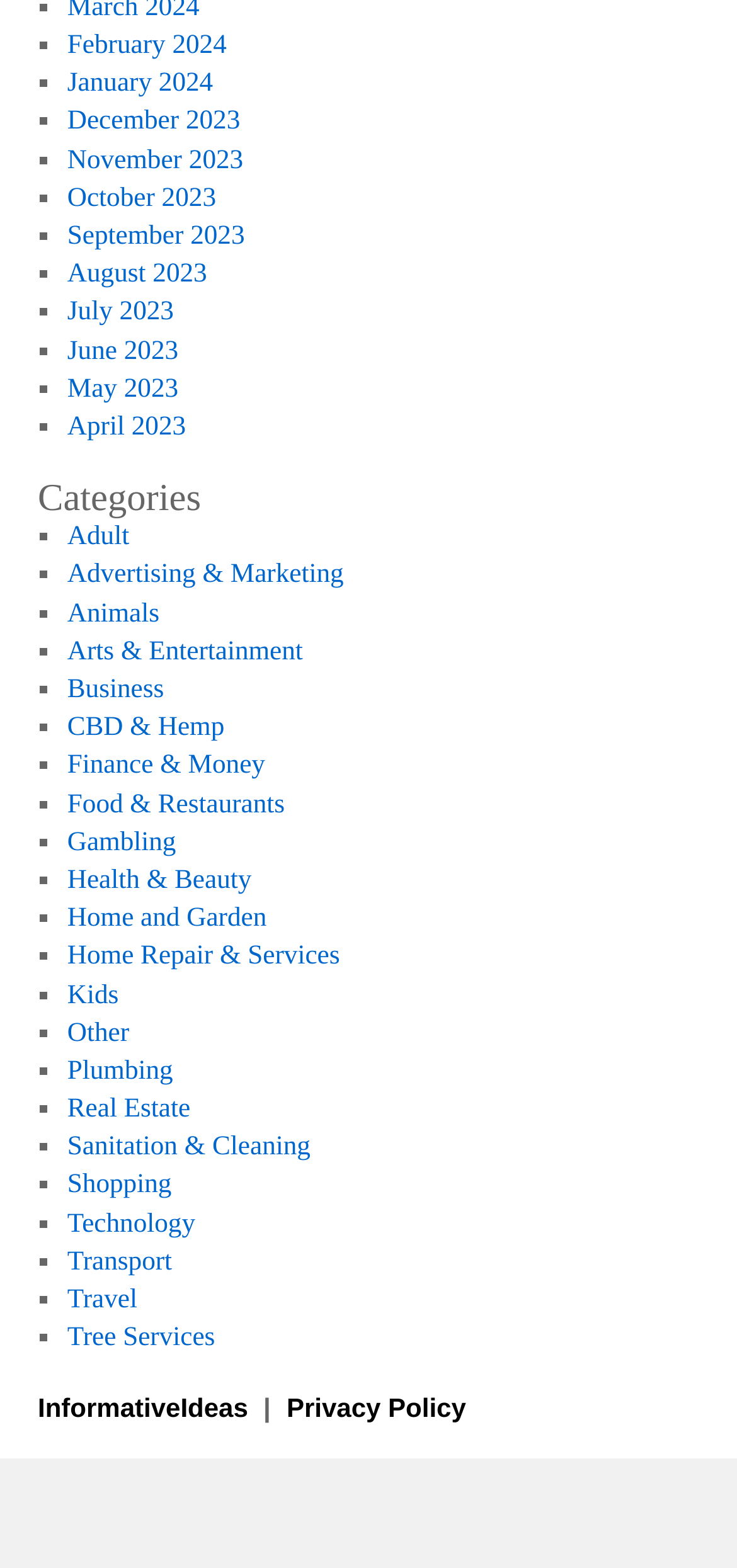Bounding box coordinates are specified in the format (top-left x, top-left y, bottom-right x, bottom-right y). All values are floating point numbers bounded between 0 and 1. Please provide the bounding box coordinate of the region this sentence describes: InformativeIdeas

[0.051, 0.934, 0.347, 0.954]